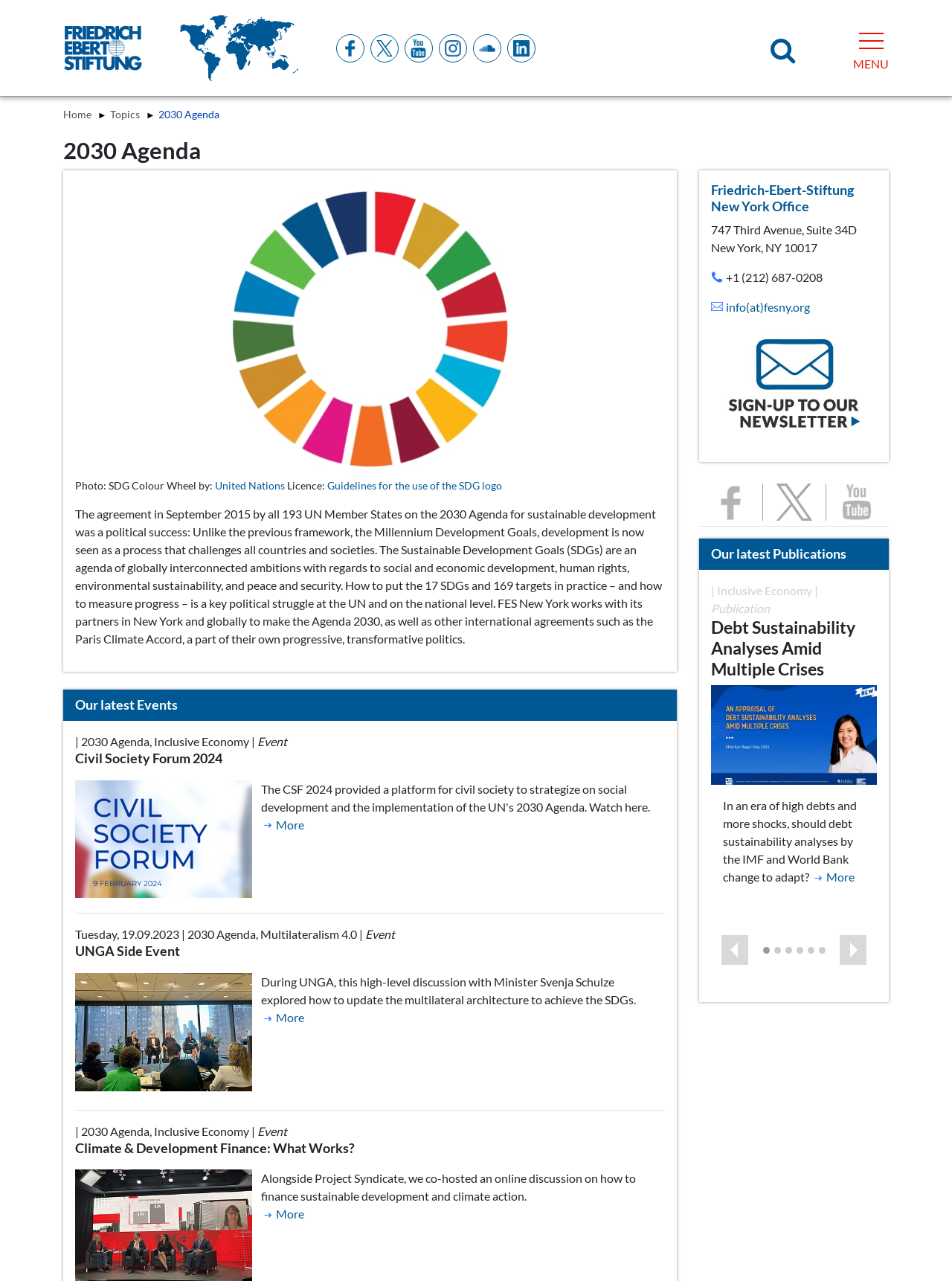Determine the bounding box coordinates of the clickable region to execute the instruction: "View the previous publications". The coordinates should be four float numbers between 0 and 1, denoted as [left, top, right, bottom].

[0.758, 0.73, 0.786, 0.753]